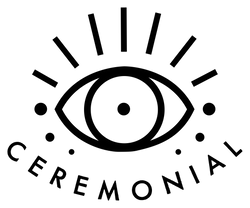Give a concise answer using only one word or phrase for this question:
What is the font style of the word 'CEREMONIAL'?

Modern